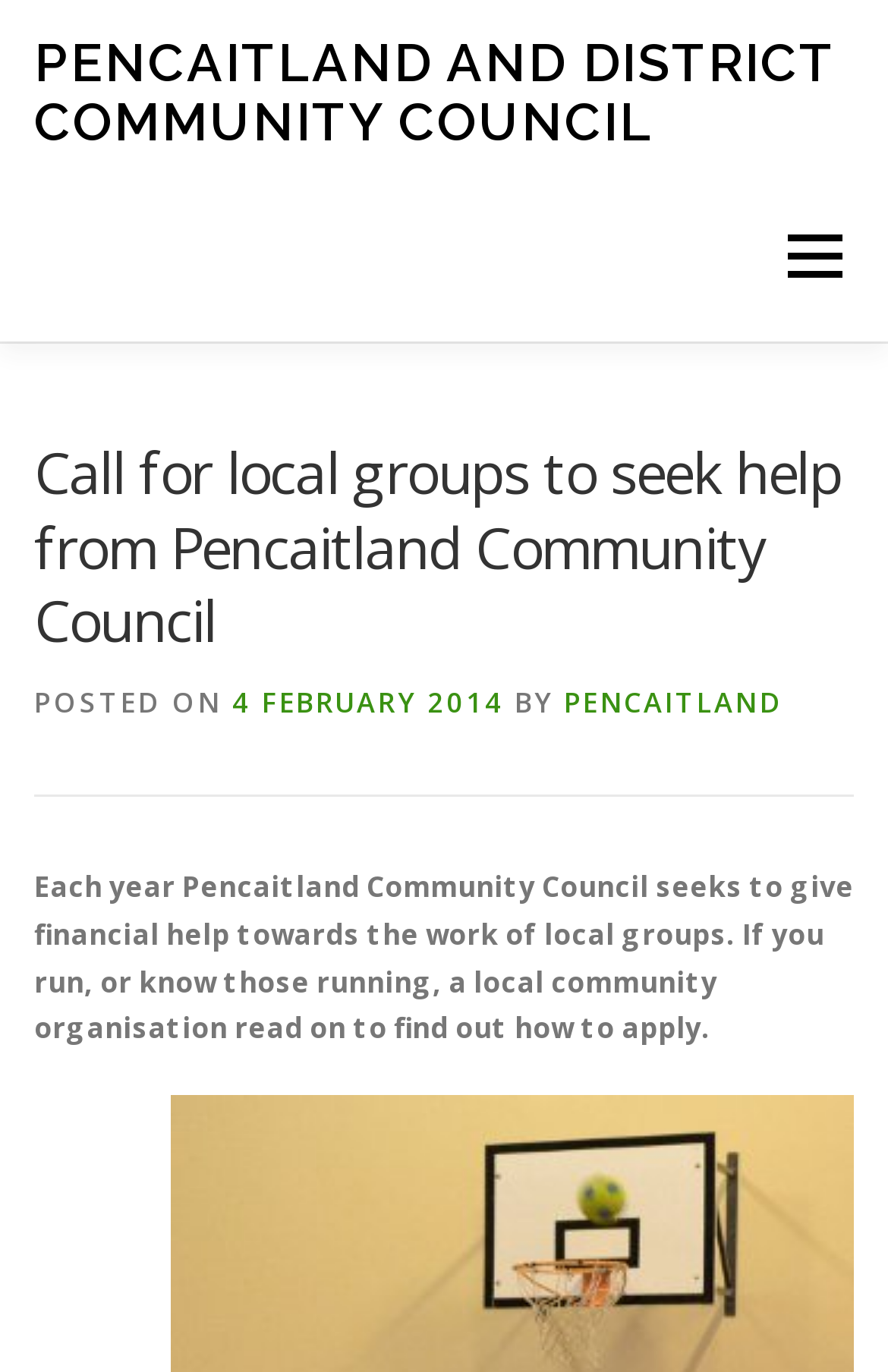Can you find the bounding box coordinates for the element to click on to achieve the instruction: "Read the 'Call for local groups to seek help from Pencaitland Community Council' article"?

[0.038, 0.317, 0.962, 0.479]